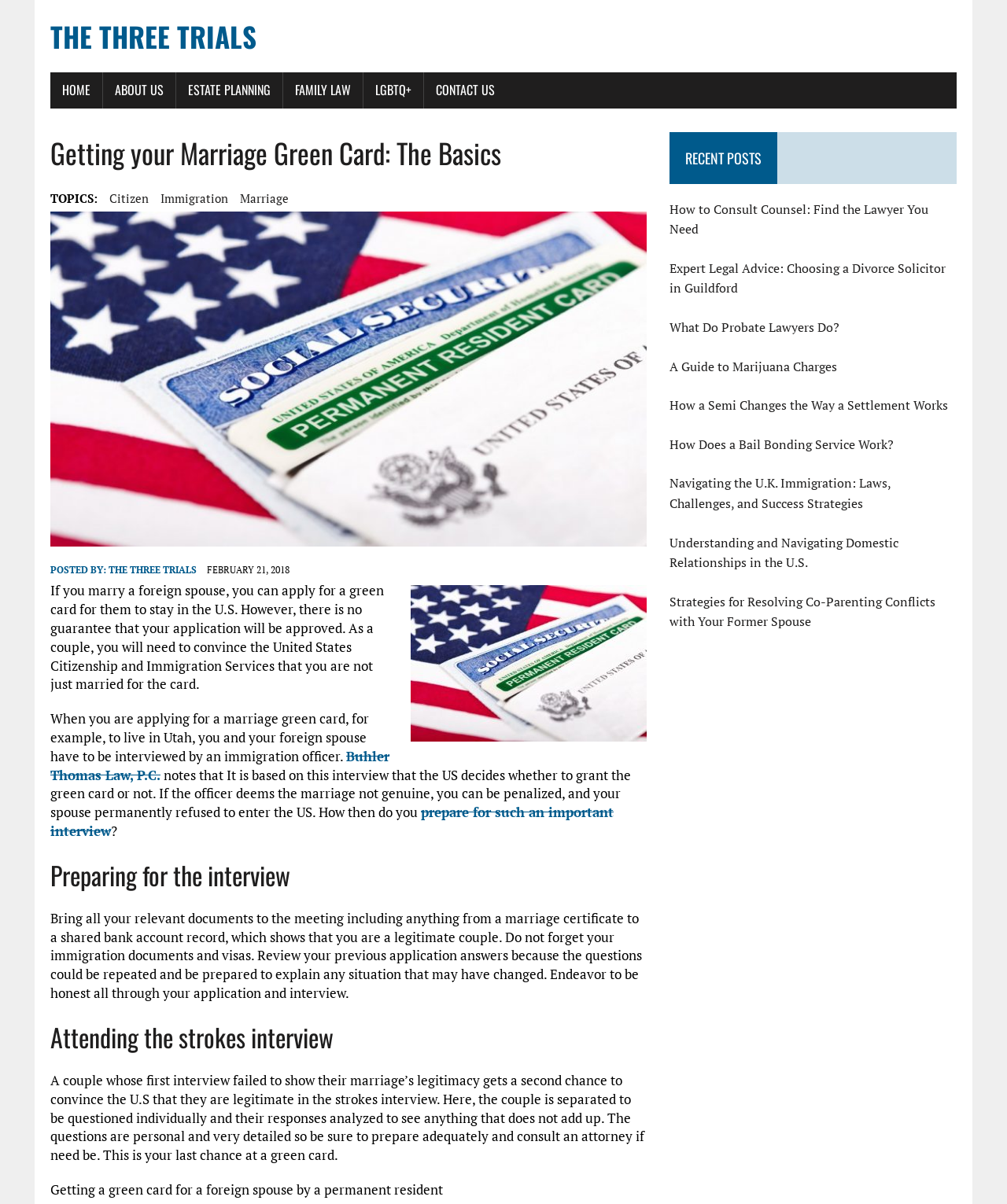What is the consequence of a failed interview?
Look at the image and respond with a one-word or short-phrase answer.

Penalty and refusal of entry